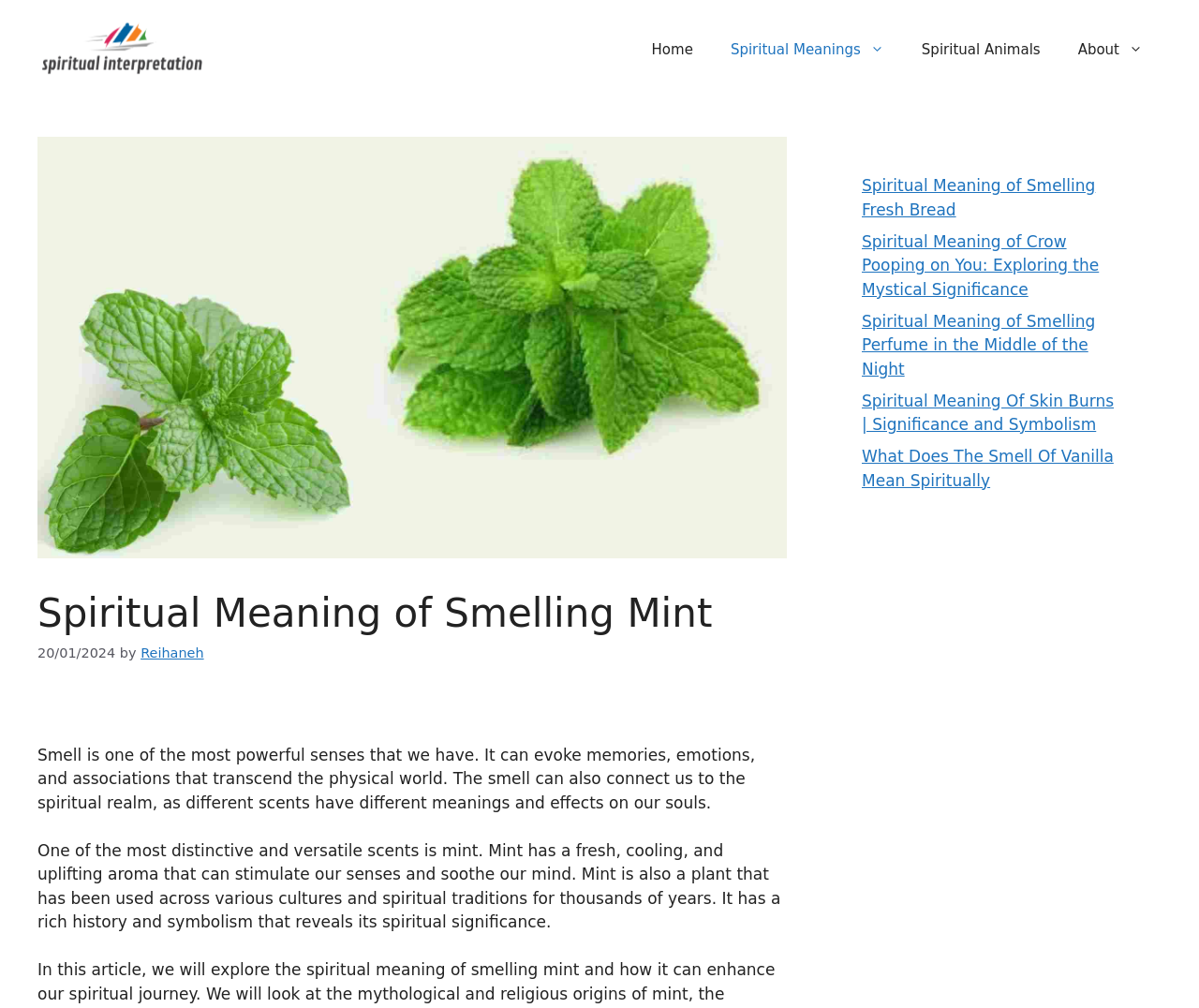Identify the bounding box coordinates for the element you need to click to achieve the following task: "read article about spiritual meaning of smelling fresh bread". Provide the bounding box coordinates as four float numbers between 0 and 1, in the form [left, top, right, bottom].

[0.719, 0.175, 0.914, 0.217]